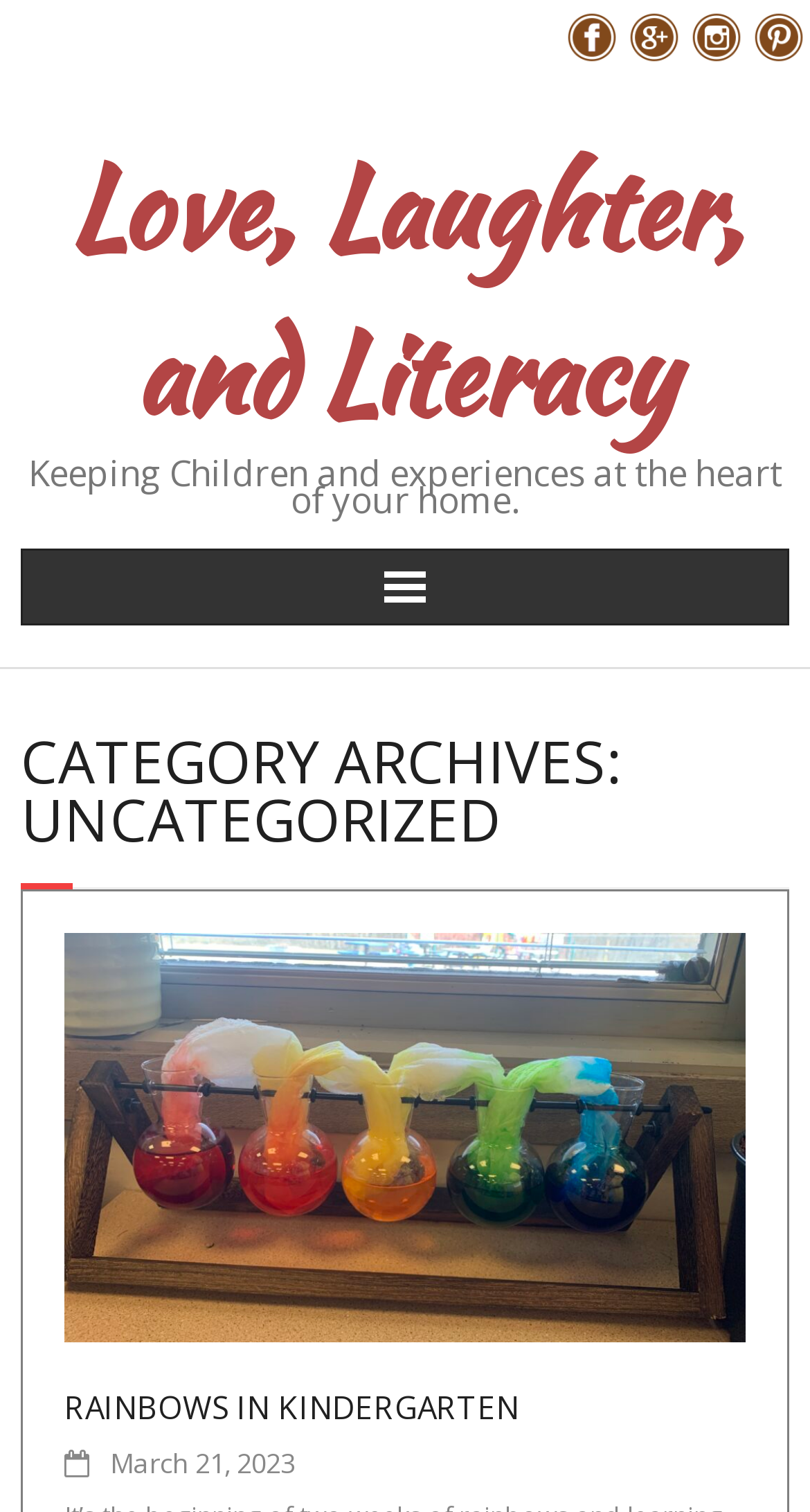Please answer the following question as detailed as possible based on the image: 
What is the category of the archives?

The category of the archives can be found in the heading element with the text 'CATEGORY ARCHIVES: UNCATEGORIZED' which is located in the middle of the webpage.